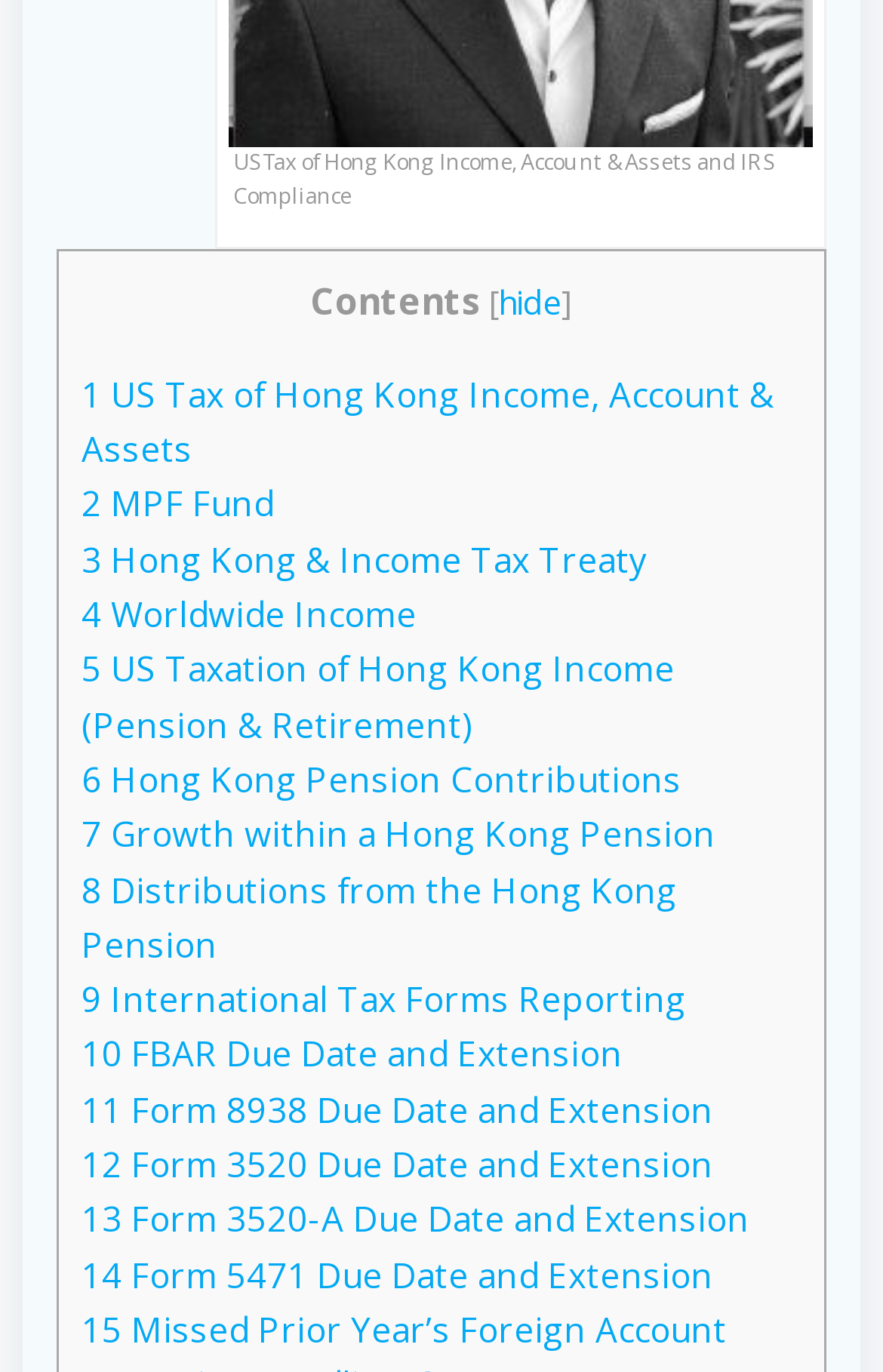Please specify the bounding box coordinates of the clickable section necessary to execute the following command: "View 'Hong Kong & Income Tax Treaty'".

[0.092, 0.391, 0.733, 0.424]